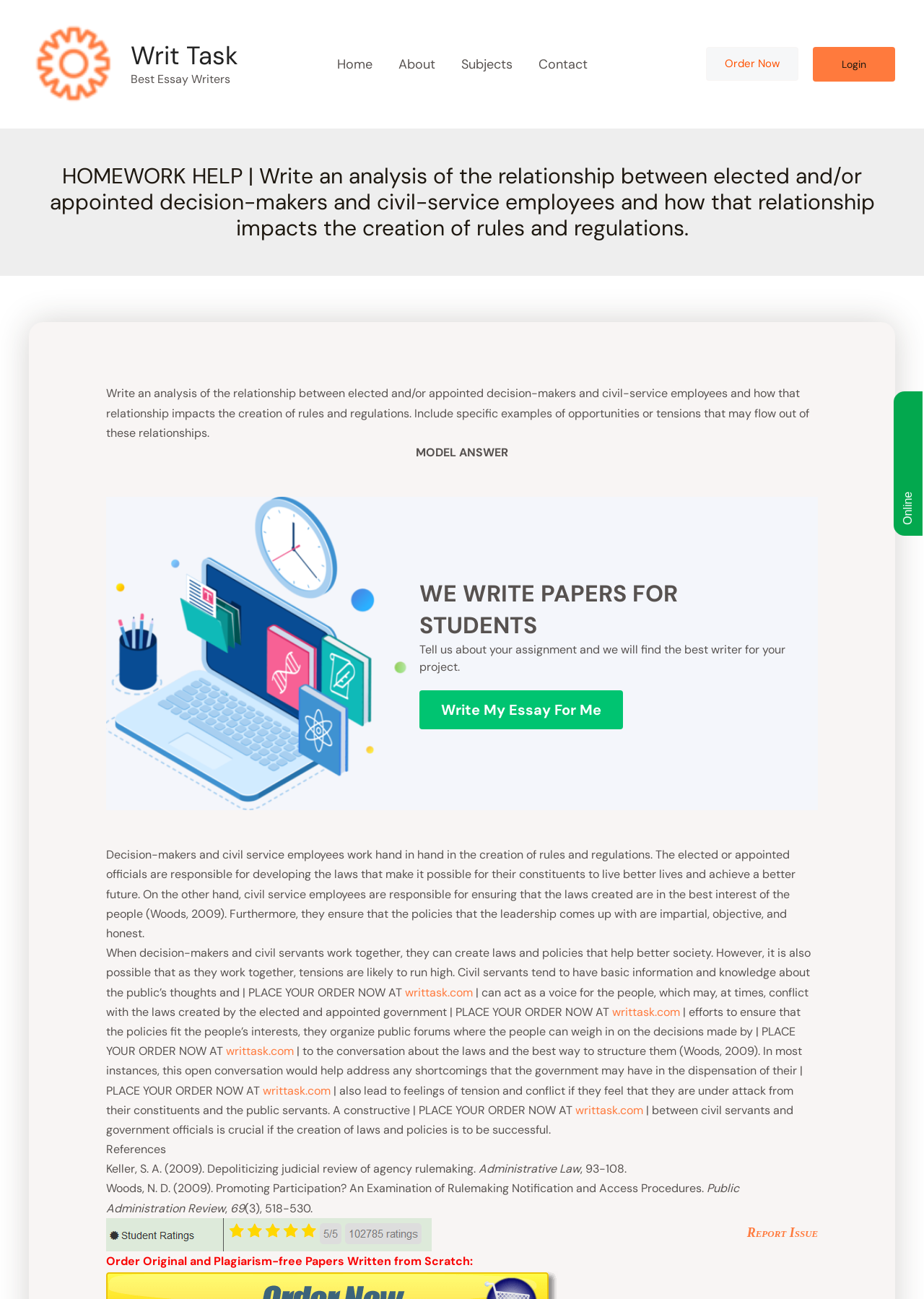What is the topic of the analysis provided on the website?
Refer to the image and answer the question using a single word or phrase.

Relationship between decision-makers and civil-service employees